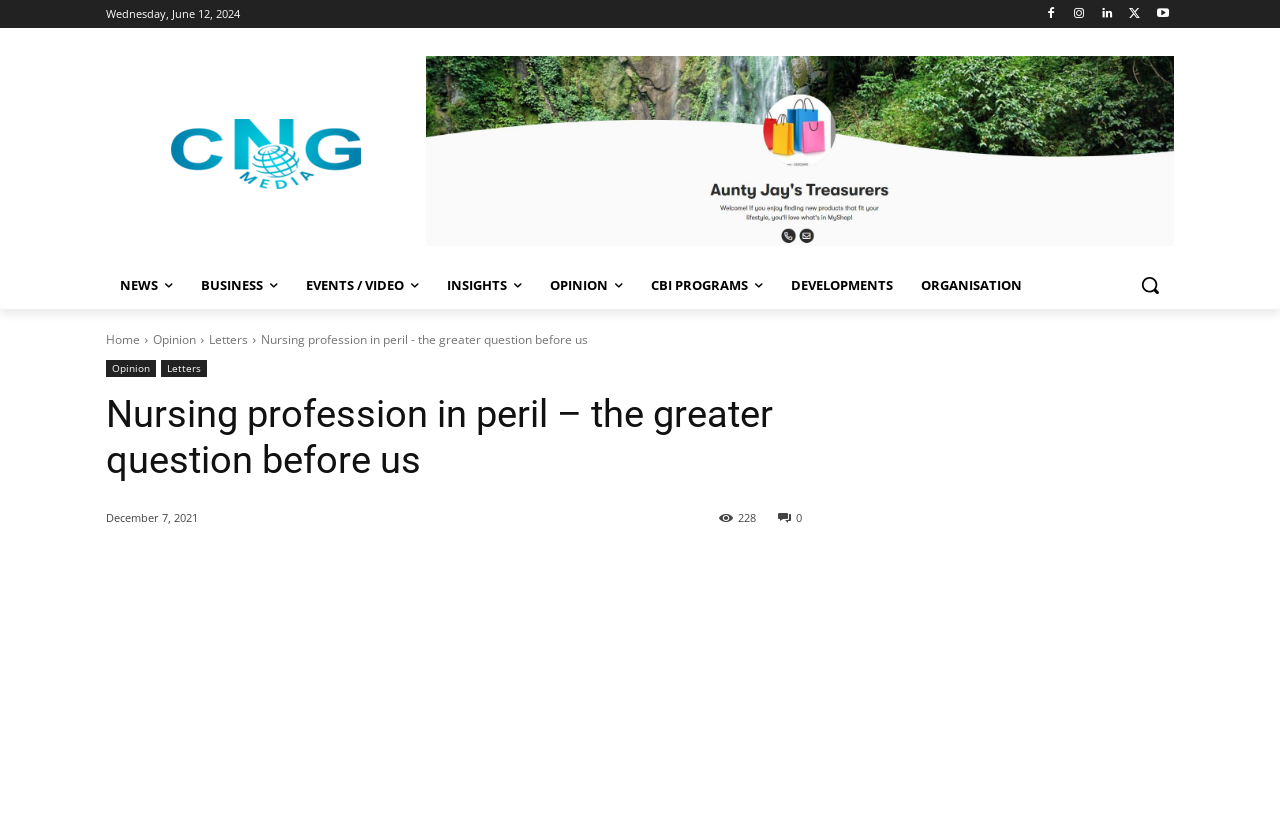What is the logo of the website?
Answer with a single word or phrase, using the screenshot for reference.

Logo